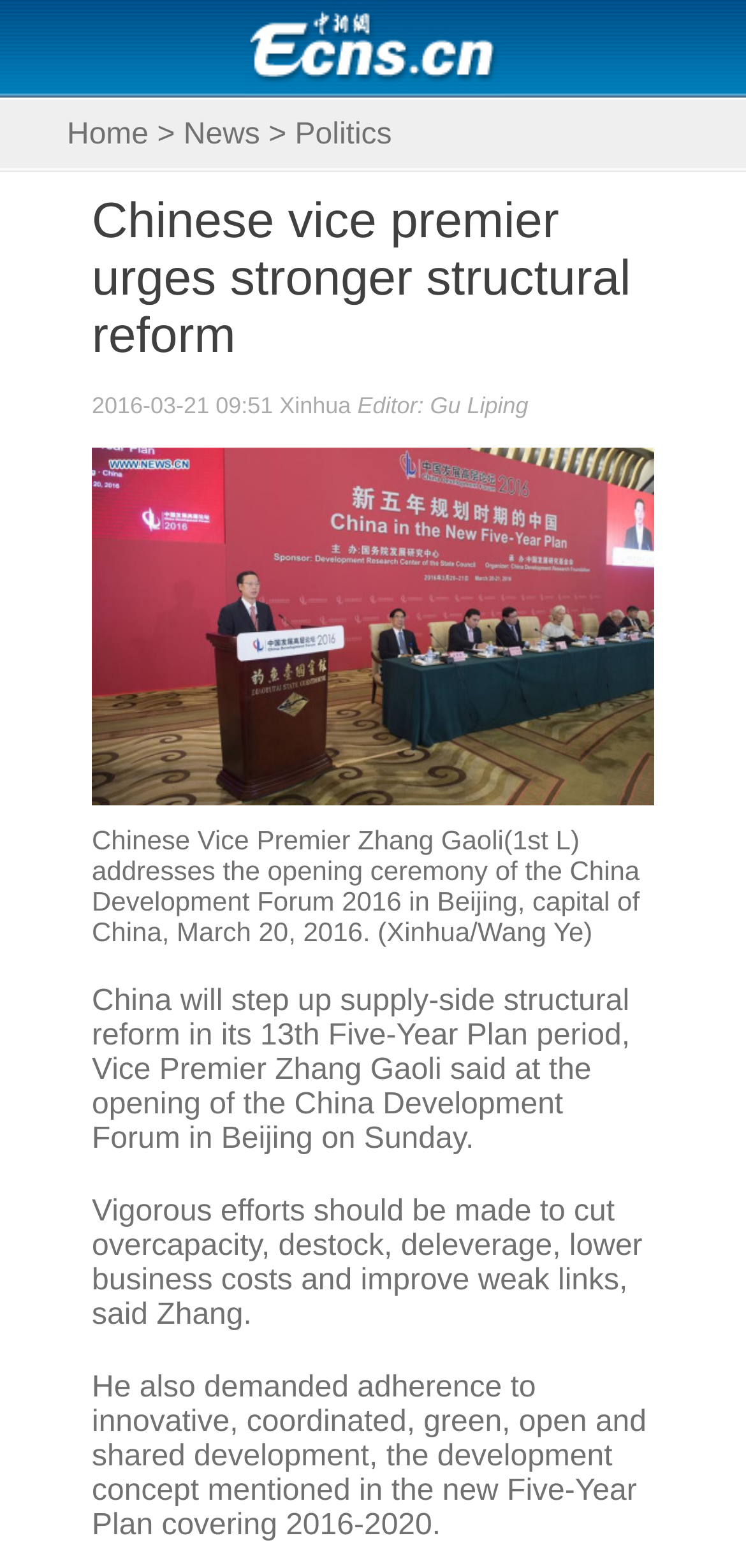Identify and generate the primary title of the webpage.

Chinese vice premier urges stronger structural reform